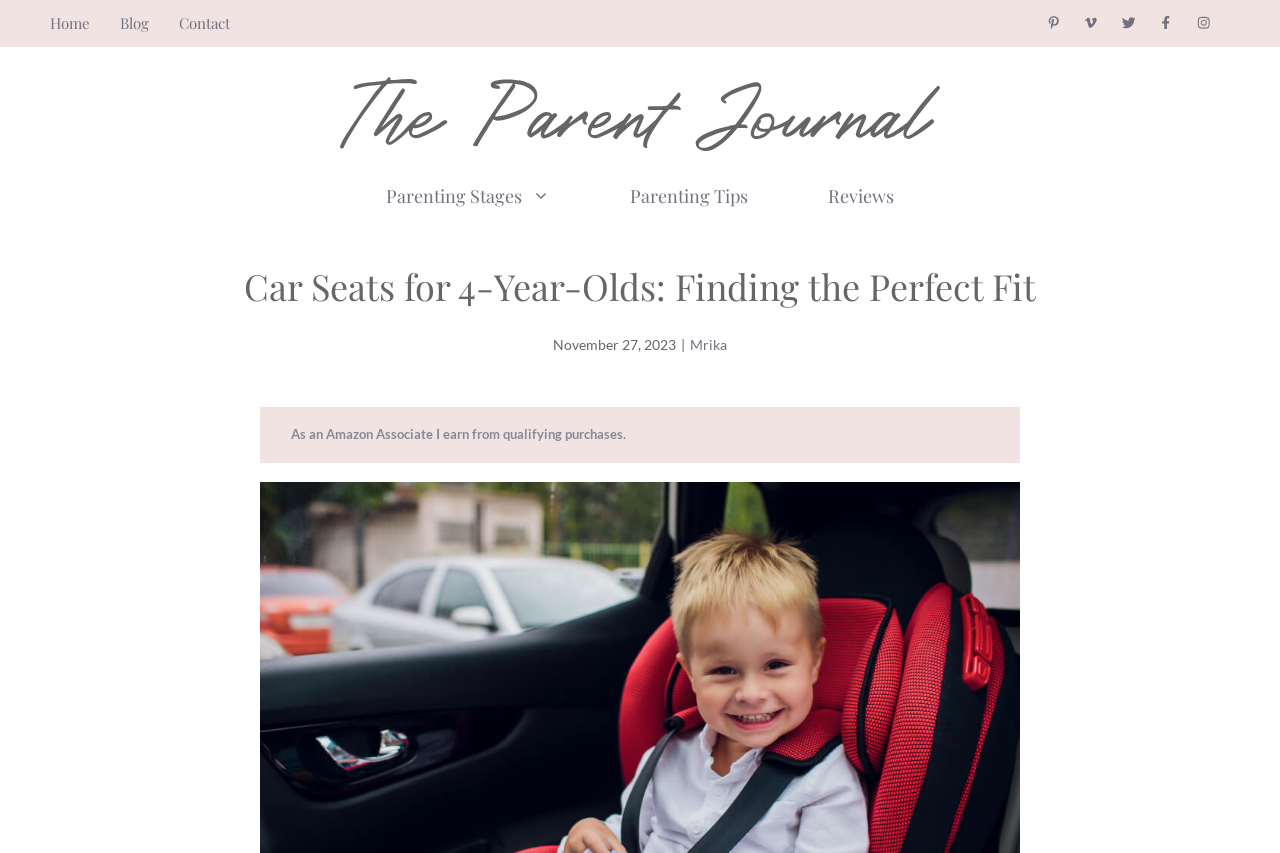Who is the author of the current article?
Based on the image content, provide your answer in one word or a short phrase.

Mrika